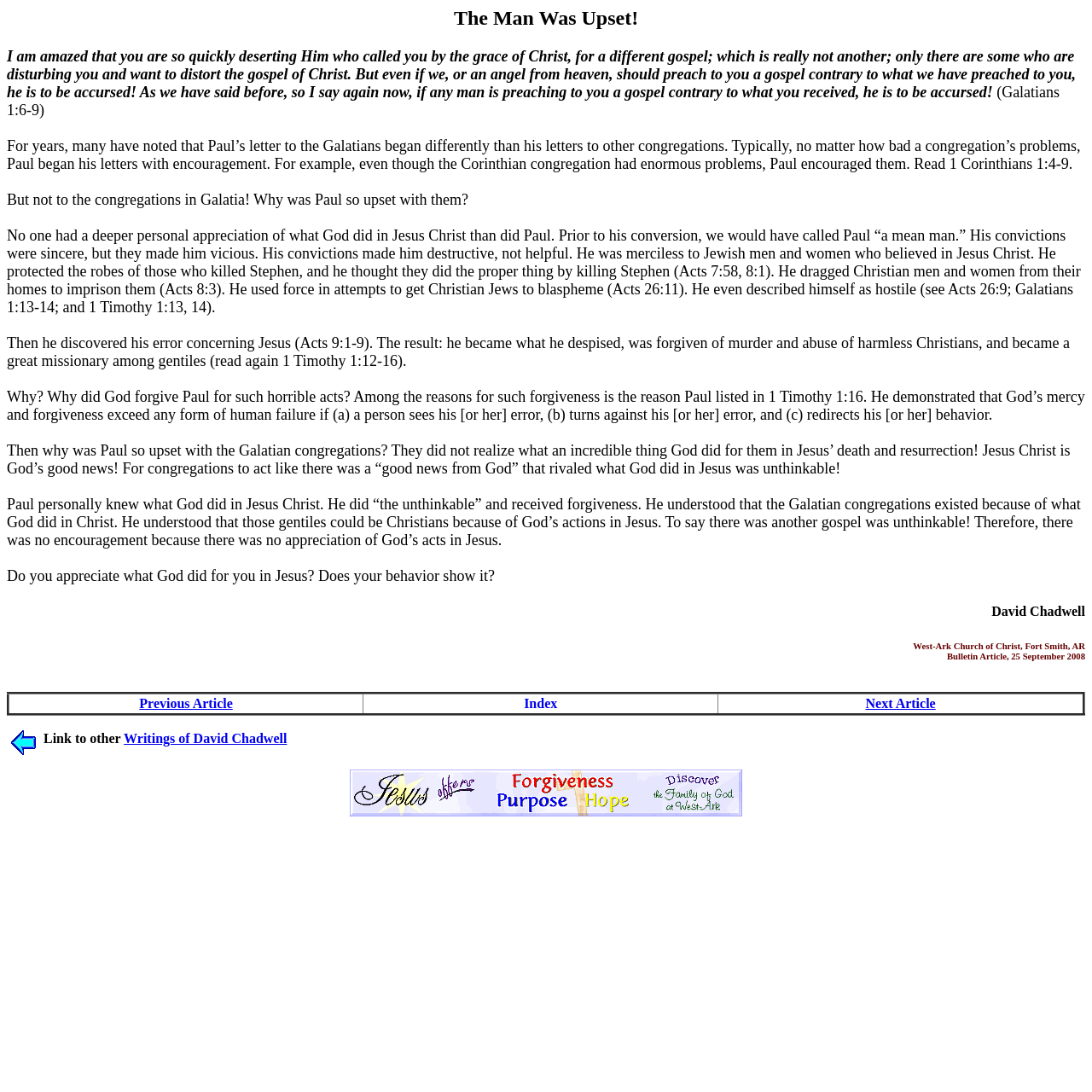Identify the bounding box coordinates for the UI element mentioned here: "Previous Article". Provide the coordinates as four float values between 0 and 1, i.e., [left, top, right, bottom].

[0.128, 0.638, 0.213, 0.651]